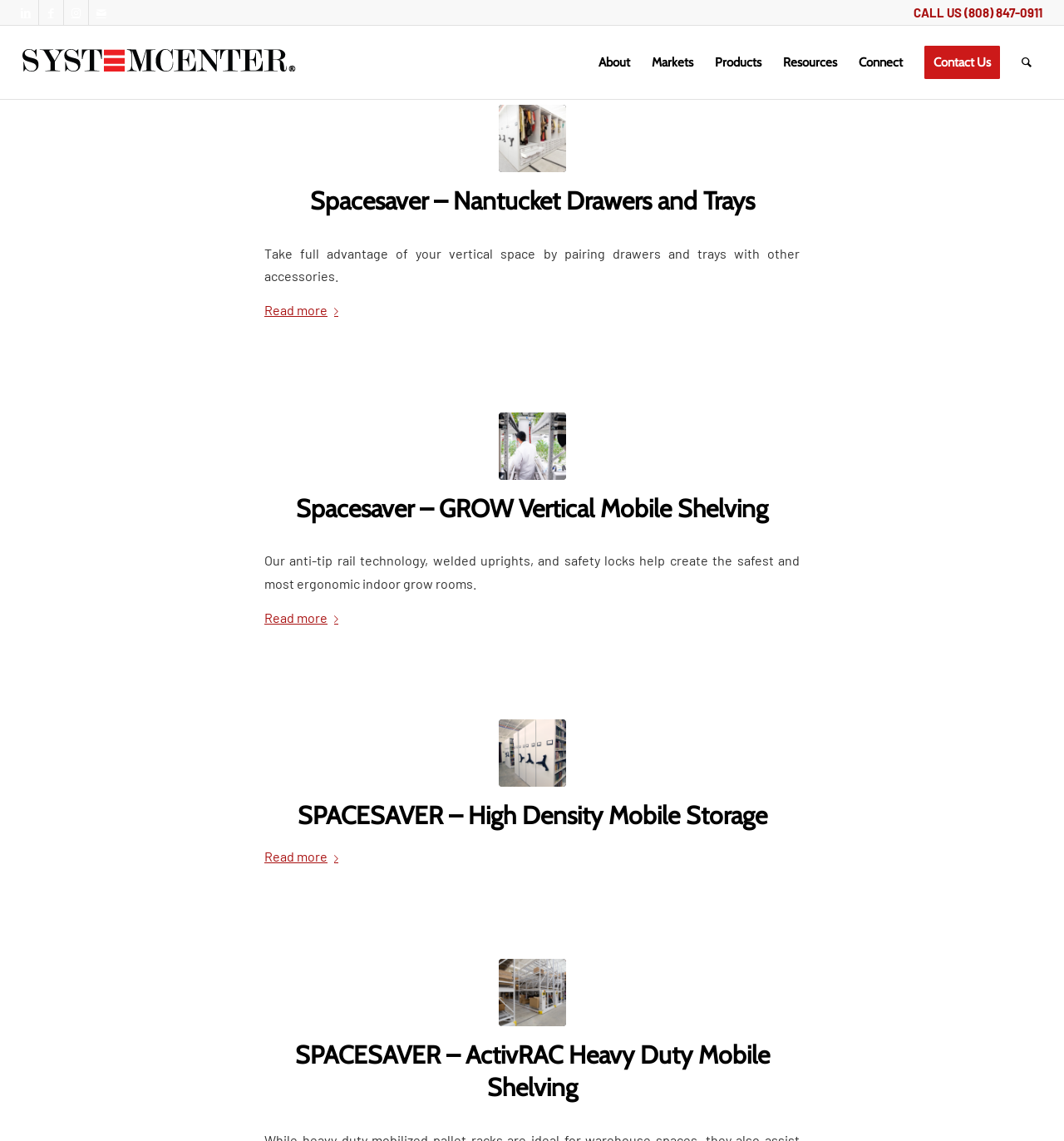Provide a one-word or one-phrase answer to the question:
What is the phone number to call?

(808) 847-0911